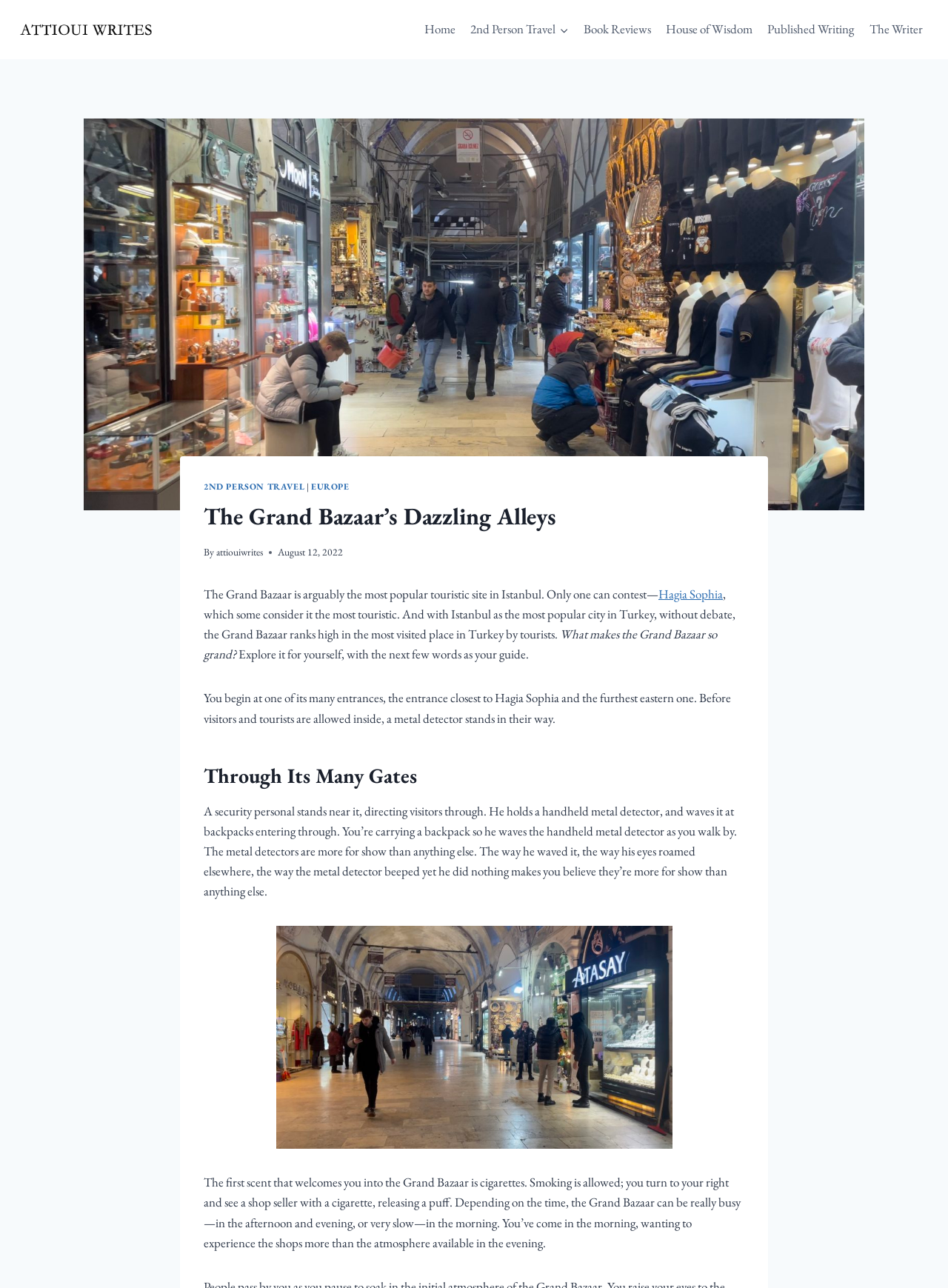Locate the UI element described as follows: "Hagia Sophia". Return the bounding box coordinates as four float numbers between 0 and 1 in the order [left, top, right, bottom].

[0.695, 0.455, 0.762, 0.467]